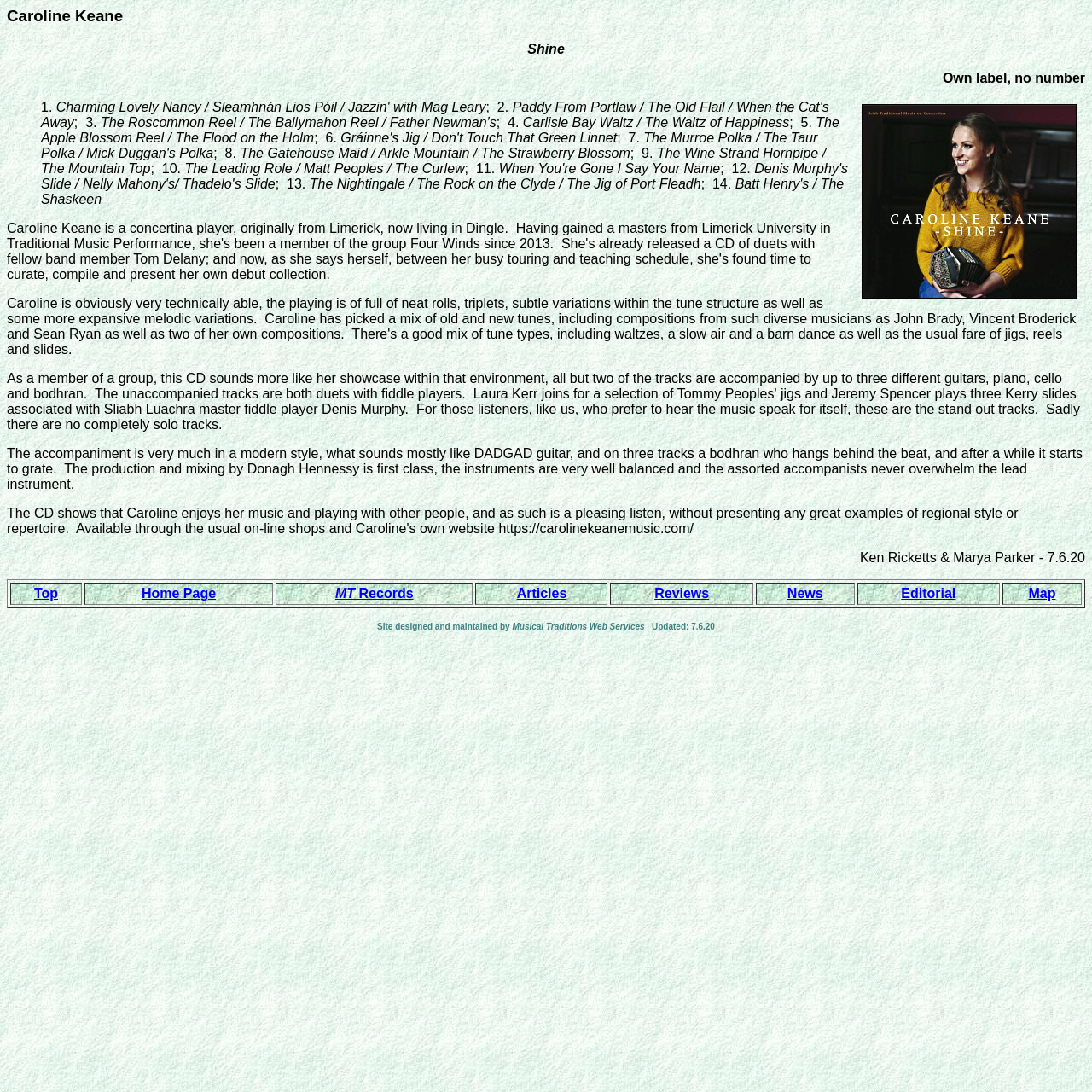What is the name of the album or artist?
Based on the image, answer the question with as much detail as possible.

The webpage's title and main heading are 'Caroline Keane', which suggests that the webpage is about an album or artist with this name.